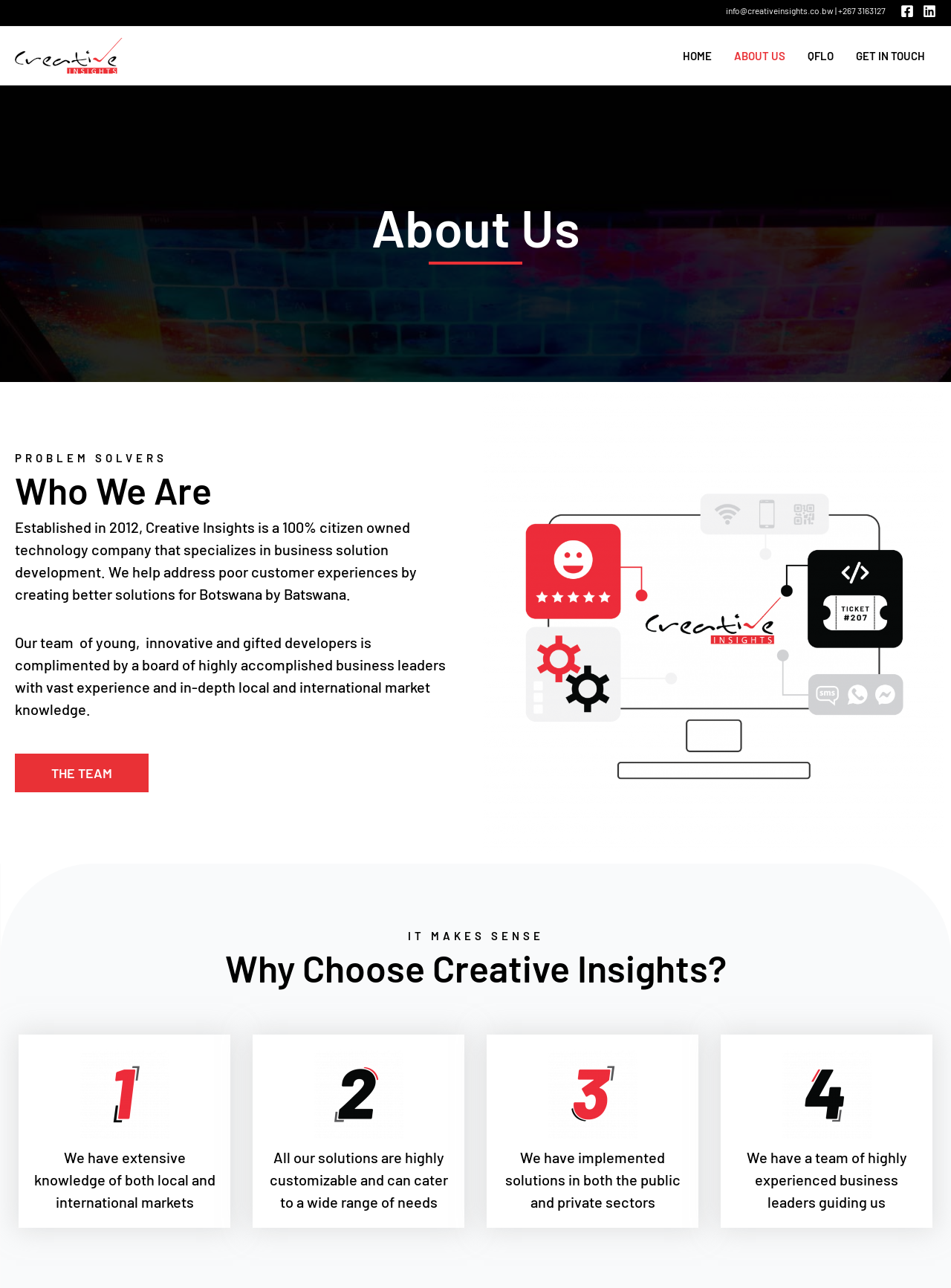Locate the bounding box of the UI element defined by this description: "Get In Touch". The coordinates should be given as four float numbers between 0 and 1, formatted as [left, top, right, bottom].

[0.888, 0.023, 0.984, 0.063]